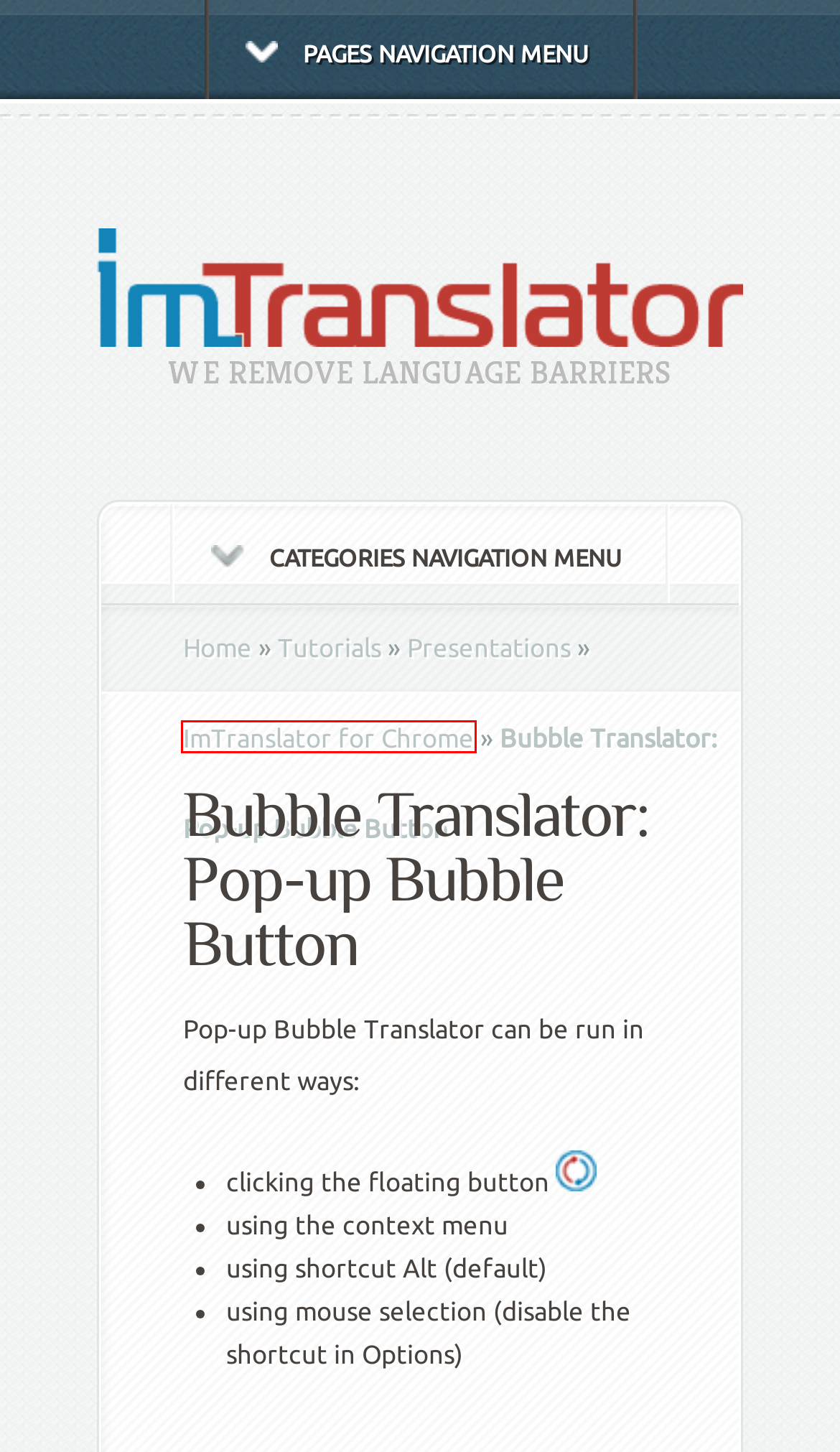You are provided a screenshot of a webpage featuring a red bounding box around a UI element. Choose the webpage description that most accurately represents the new webpage after clicking the element within the red bounding box. Here are the candidates:
A. Bubble Translator: Translate with Shortcuts | ImTranslator
B. Bubble Translator: Options | ImTranslator
C. ImTranslator for Chrome | ImTranslator
D. About | ImTranslator
E. Bubble Translator: Language Detection | ImTranslator
F. Presentations | ImTranslator
G. ImTranslator  | Translation, Dictionary, TTS
H. Tutorials | ImTranslator

C